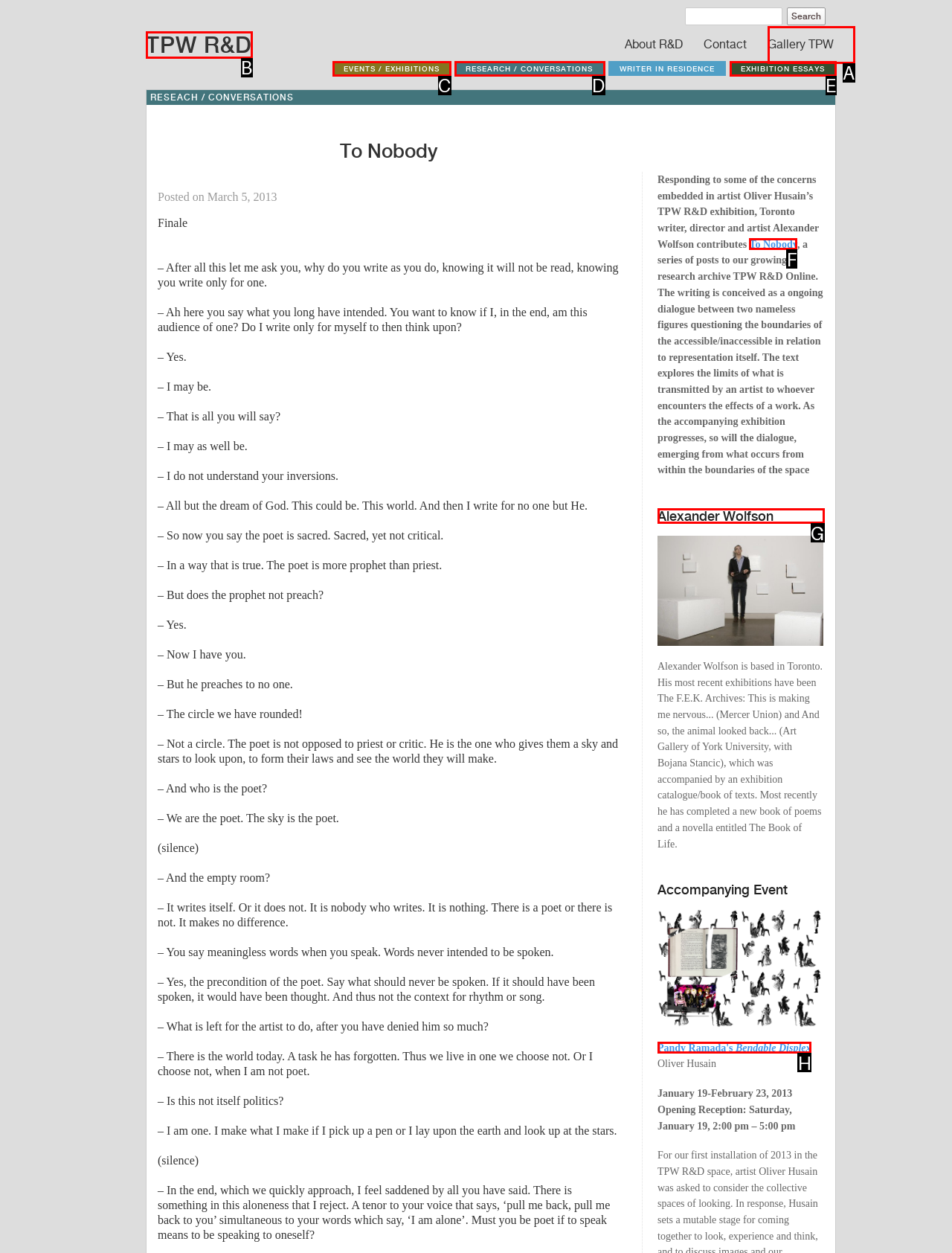Tell me which element should be clicked to achieve the following objective: View Alexander Wolfson's profile
Reply with the letter of the correct option from the displayed choices.

G